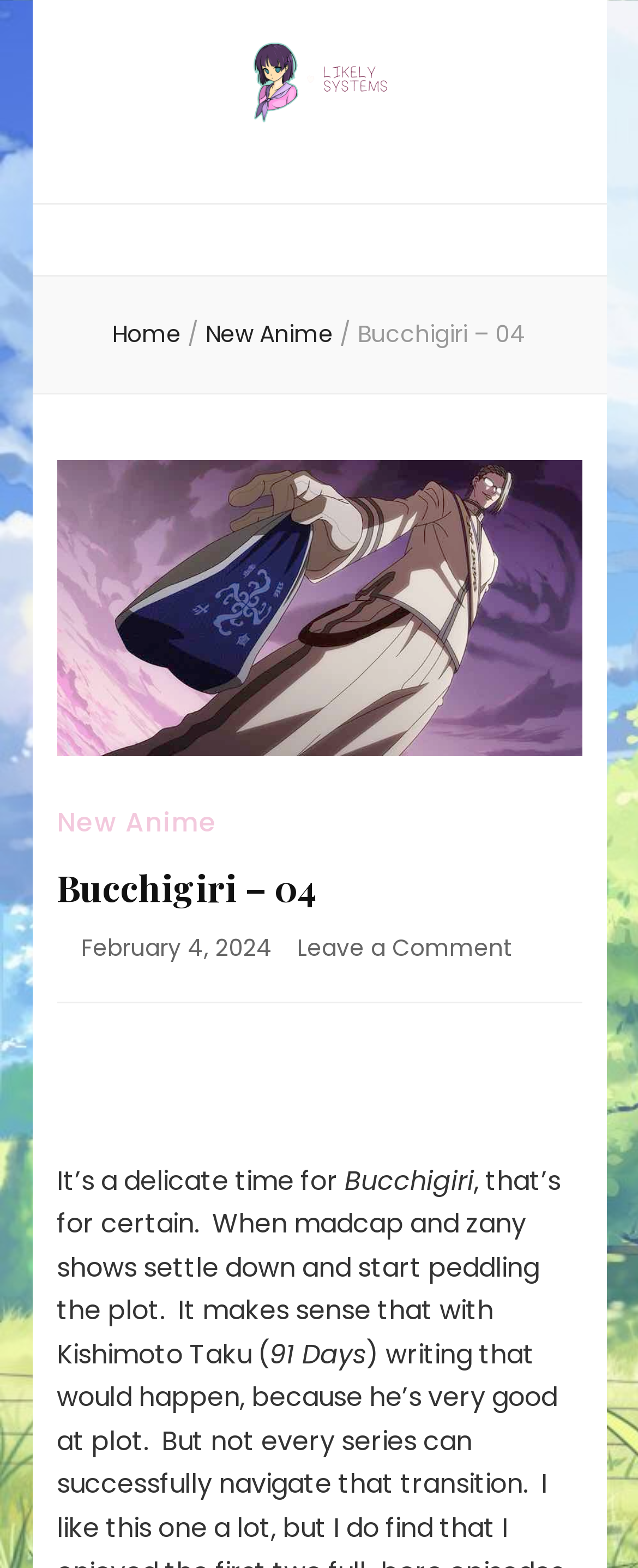Please reply to the following question with a single word or a short phrase:
What is the date mentioned in the article?

February 4, 2024